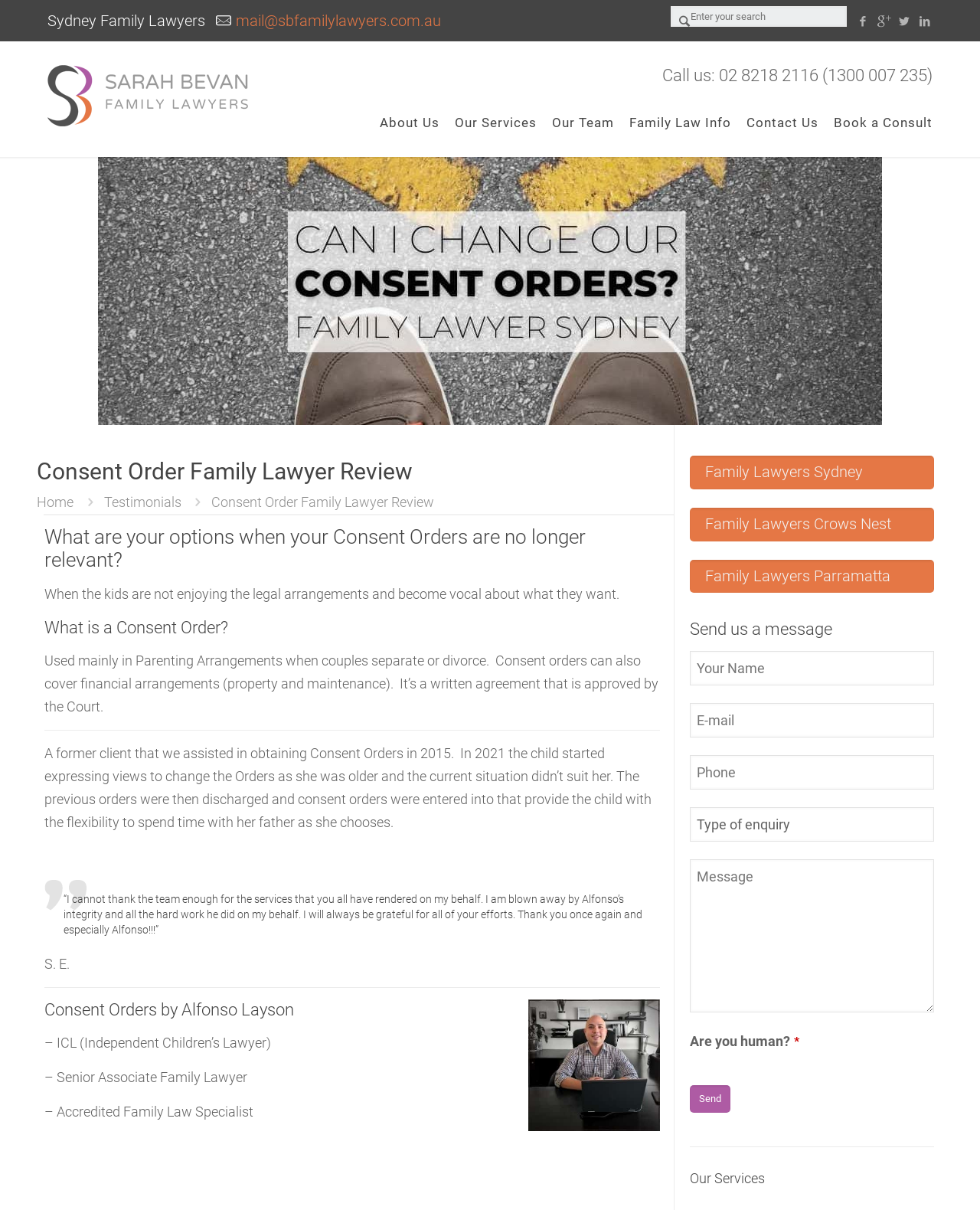Kindly determine the bounding box coordinates of the area that needs to be clicked to fulfill this instruction: "Send a message".

[0.704, 0.897, 0.745, 0.92]